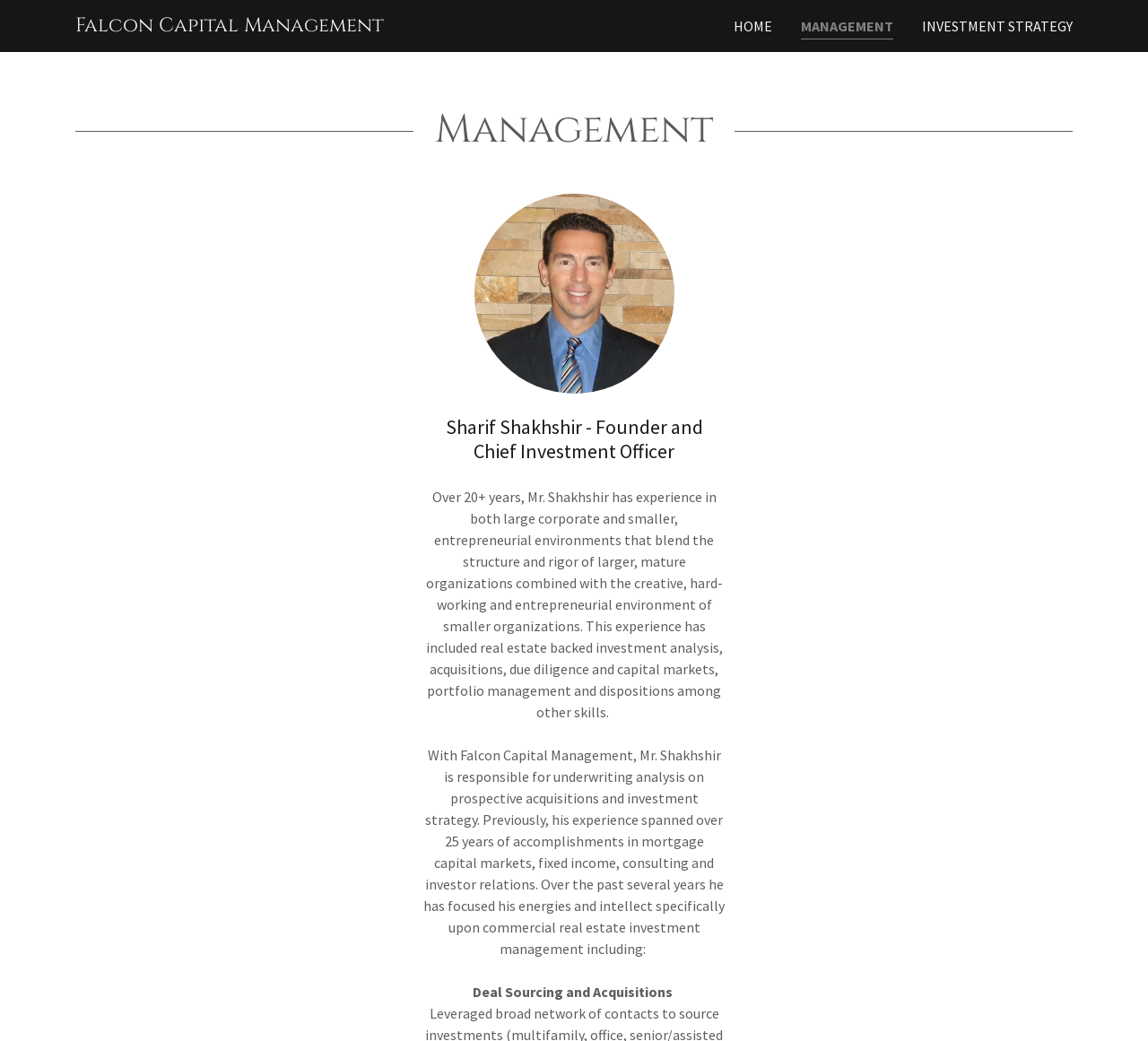Analyze the image and give a detailed response to the question:
What is one of the areas of focus of Mr. Shakhshir in commercial real estate investment management?

I found the answer by reading the StaticText element that lists the areas of focus of Mr. Shakhshir, which includes 'Deal Sourcing and Acquisitions'.